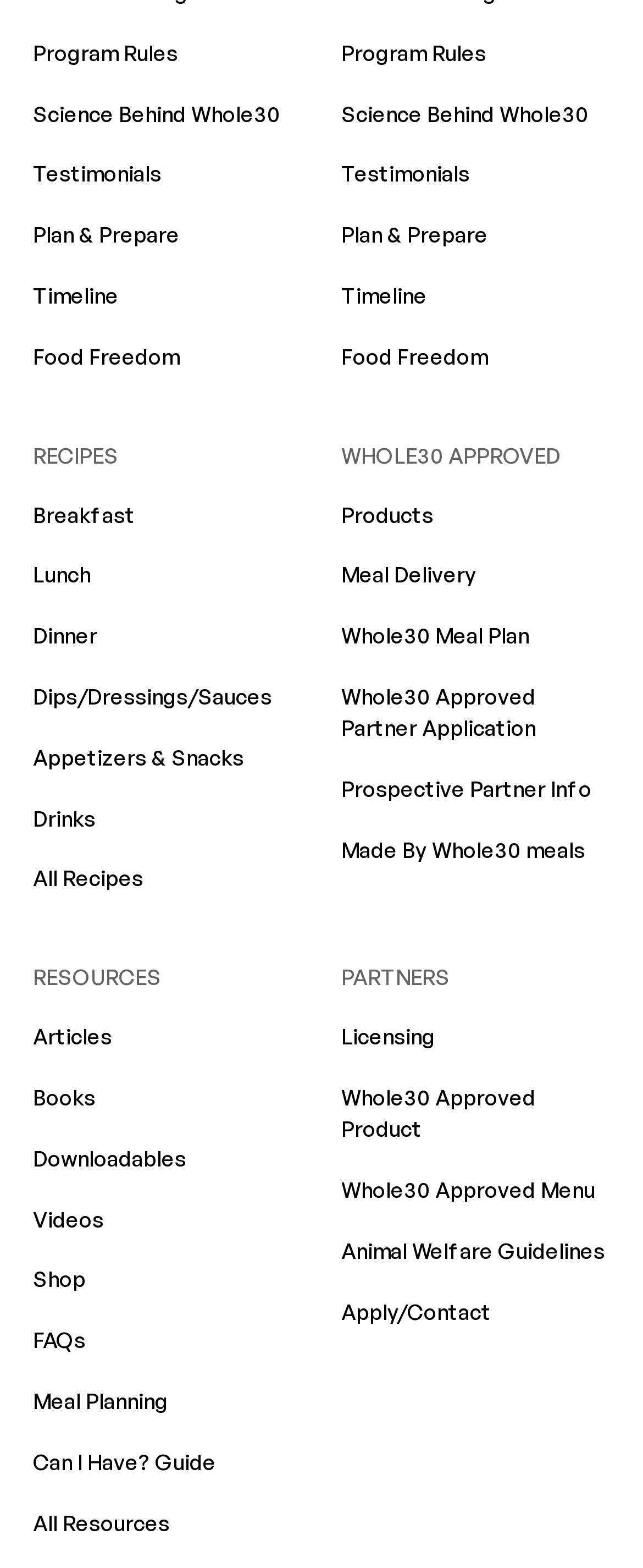Please identify the bounding box coordinates of the clickable element to fulfill the following instruction: "Learn about the science behind Whole30". The coordinates should be four float numbers between 0 and 1, i.e., [left, top, right, bottom].

[0.051, 0.053, 0.469, 0.092]